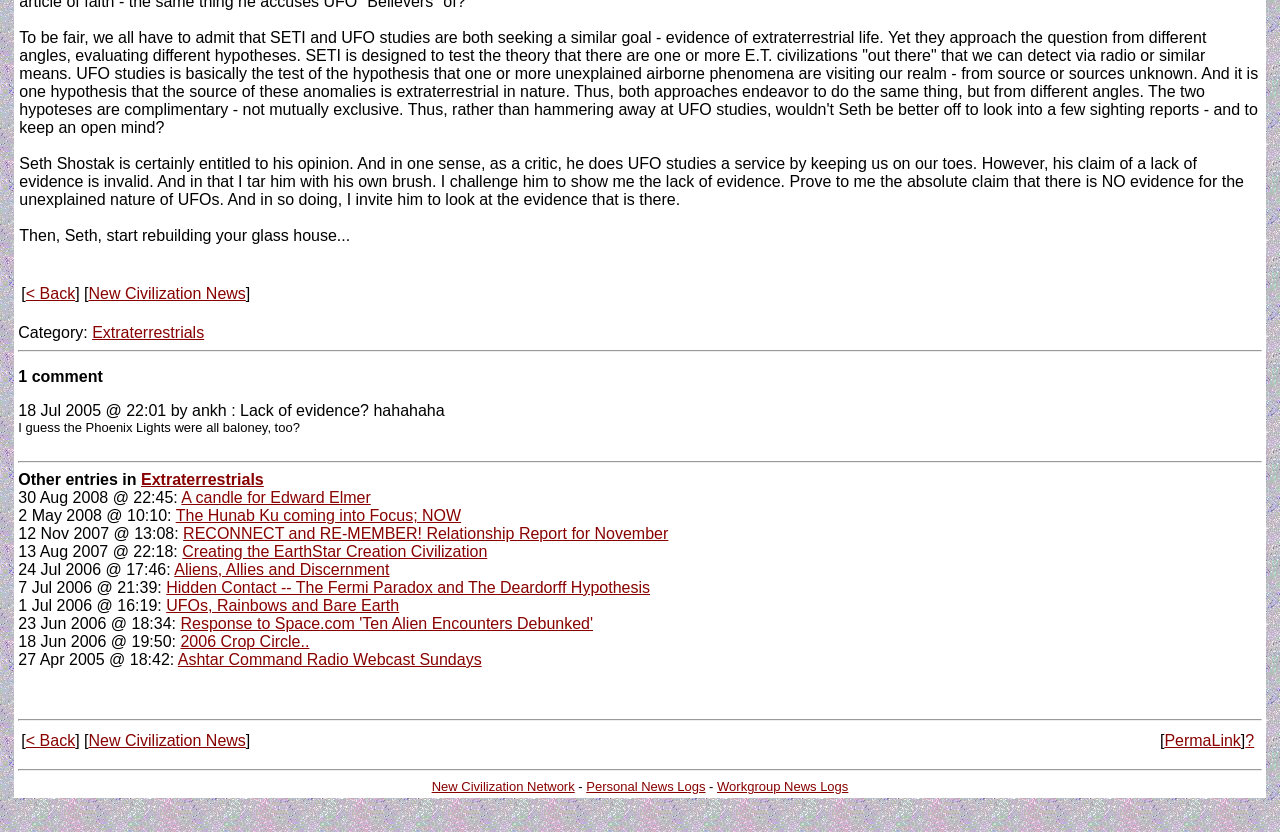Please find the bounding box coordinates of the element that you should click to achieve the following instruction: "view comment". The coordinates should be presented as four float numbers between 0 and 1: [left, top, right, bottom].

[0.014, 0.442, 0.08, 0.463]